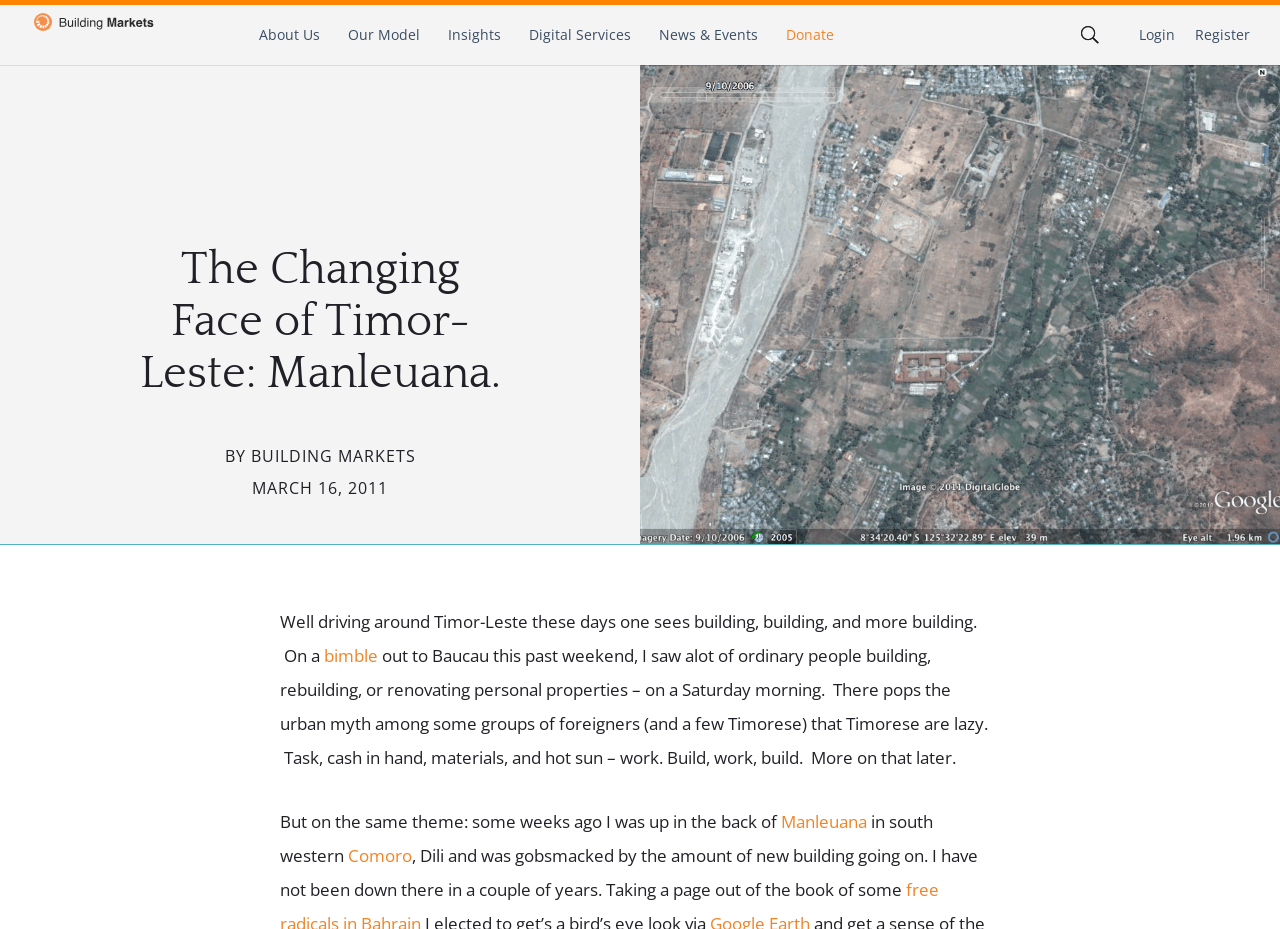Provide the bounding box coordinates of the HTML element described by the text: "Register". The coordinates should be in the format [left, top, right, bottom] with values between 0 and 1.

[0.934, 0.027, 0.977, 0.048]